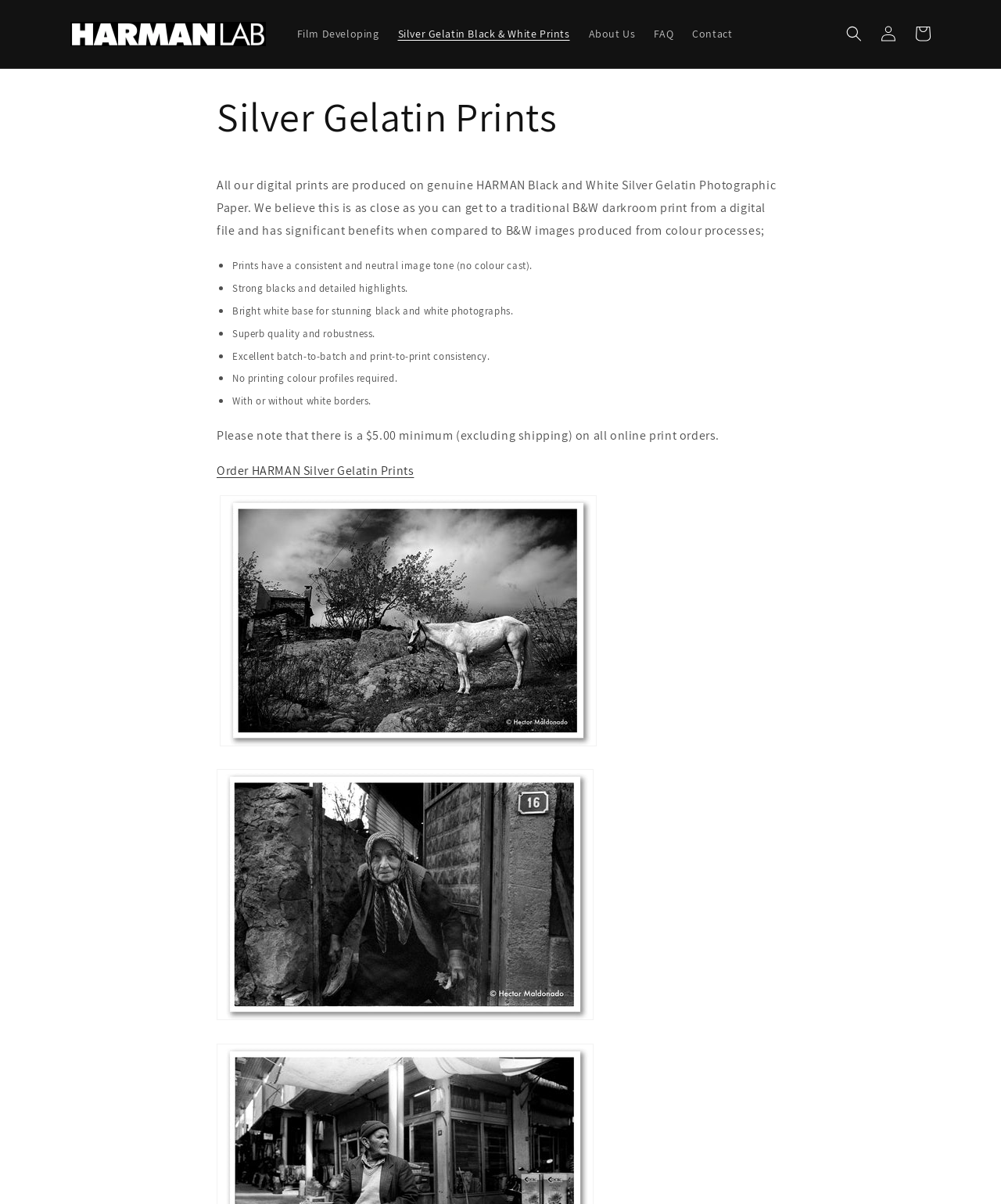Please provide the bounding box coordinates for the element that needs to be clicked to perform the following instruction: "Read about Norwalk news". The coordinates should be given as four float numbers between 0 and 1, i.e., [left, top, right, bottom].

None